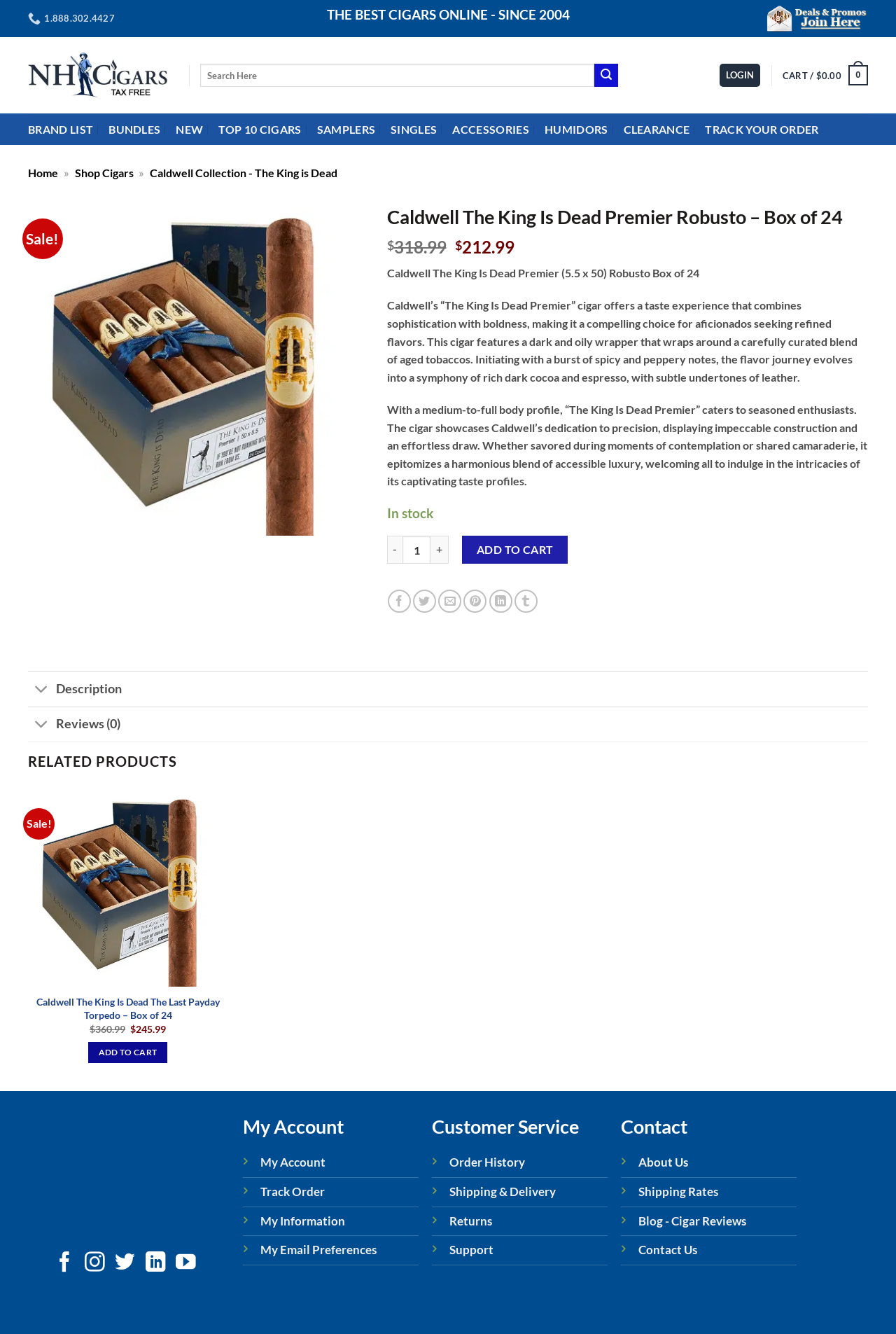With reference to the screenshot, provide a detailed response to the question below:
Is the cigar product in stock?

I found the answer by looking at the StaticText element 'In stock' which is located near the product description and pricing information, indicating that the product is available for purchase.